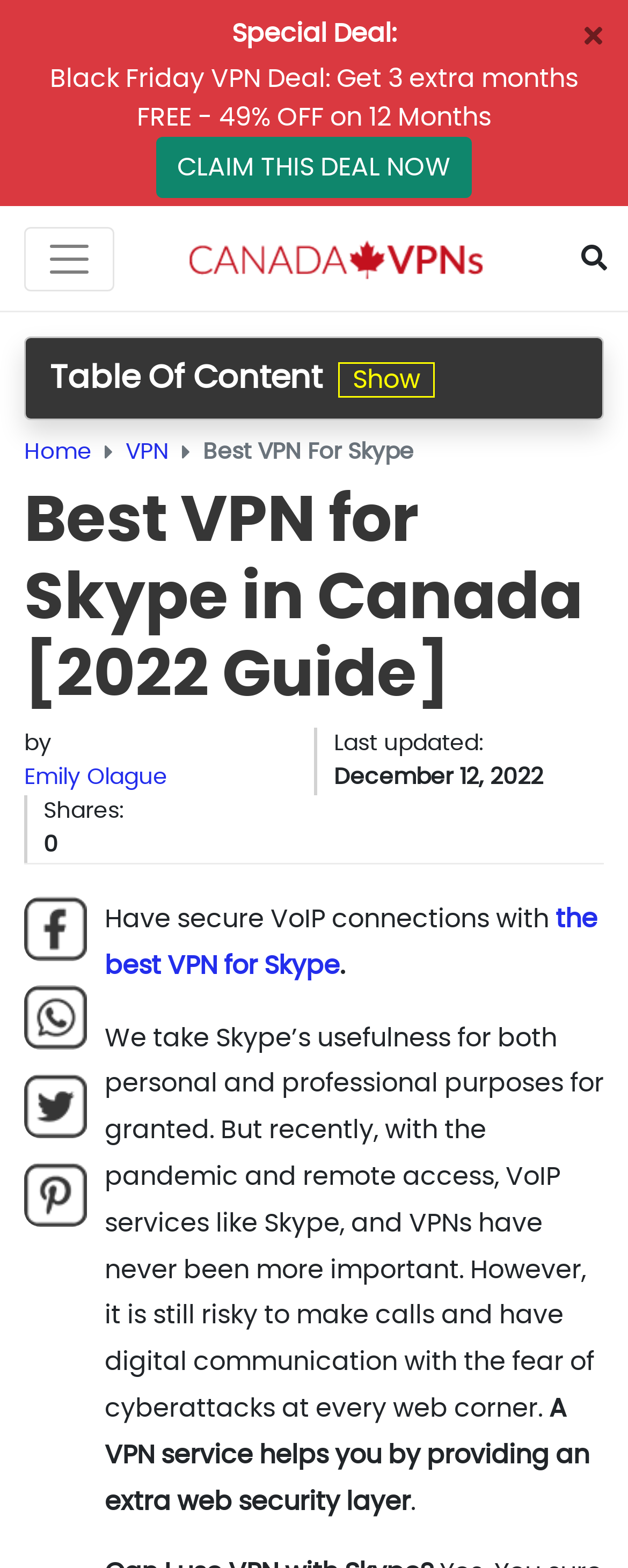Determine the bounding box coordinates of the clickable element necessary to fulfill the instruction: "Read the article by Emily Olague". Provide the coordinates as four float numbers within the 0 to 1 range, i.e., [left, top, right, bottom].

[0.038, 0.486, 0.267, 0.507]